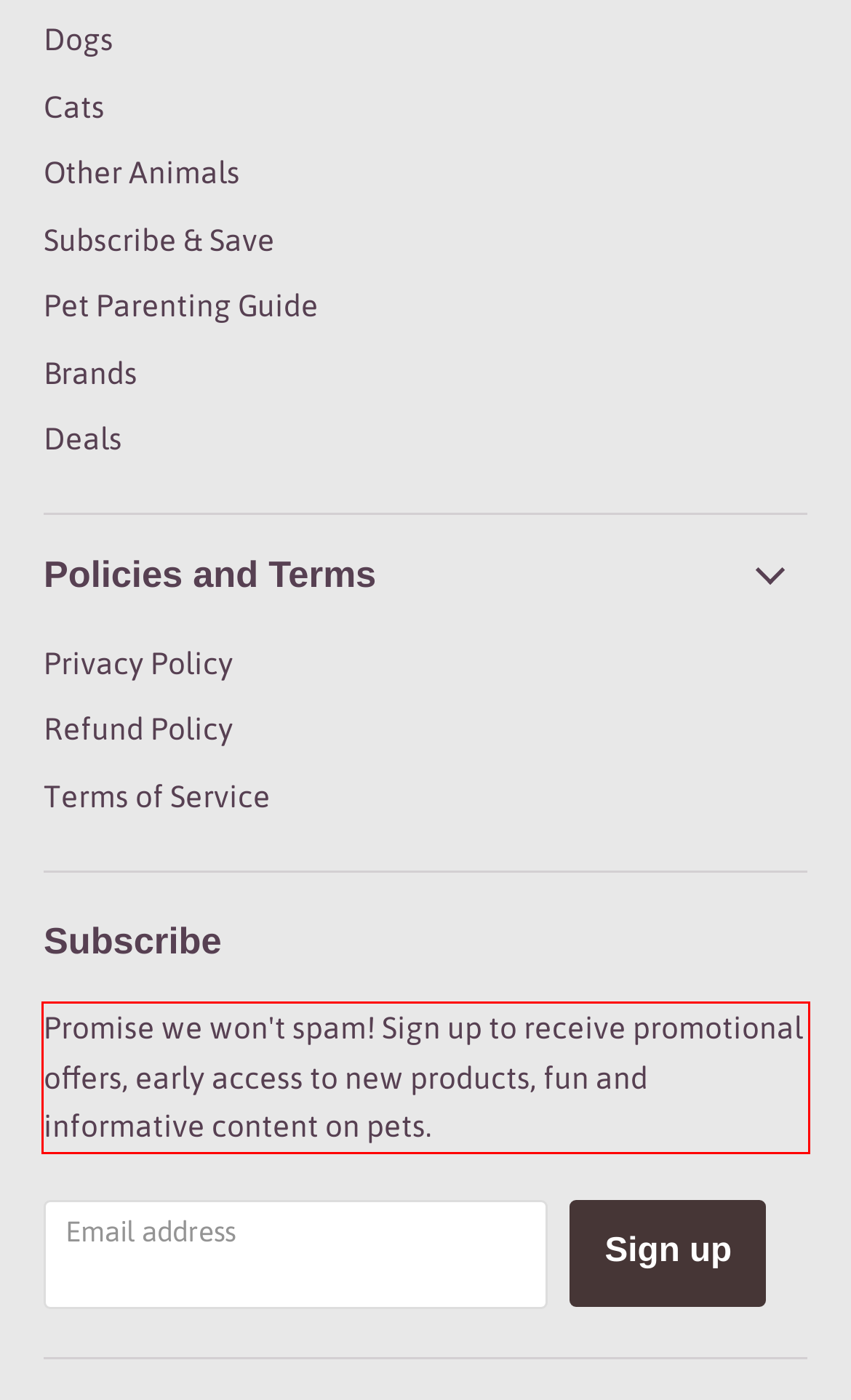Please perform OCR on the text within the red rectangle in the webpage screenshot and return the text content.

Promise we won't spam! Sign up to receive promotional offers, early access to new products, fun and informative content on pets.